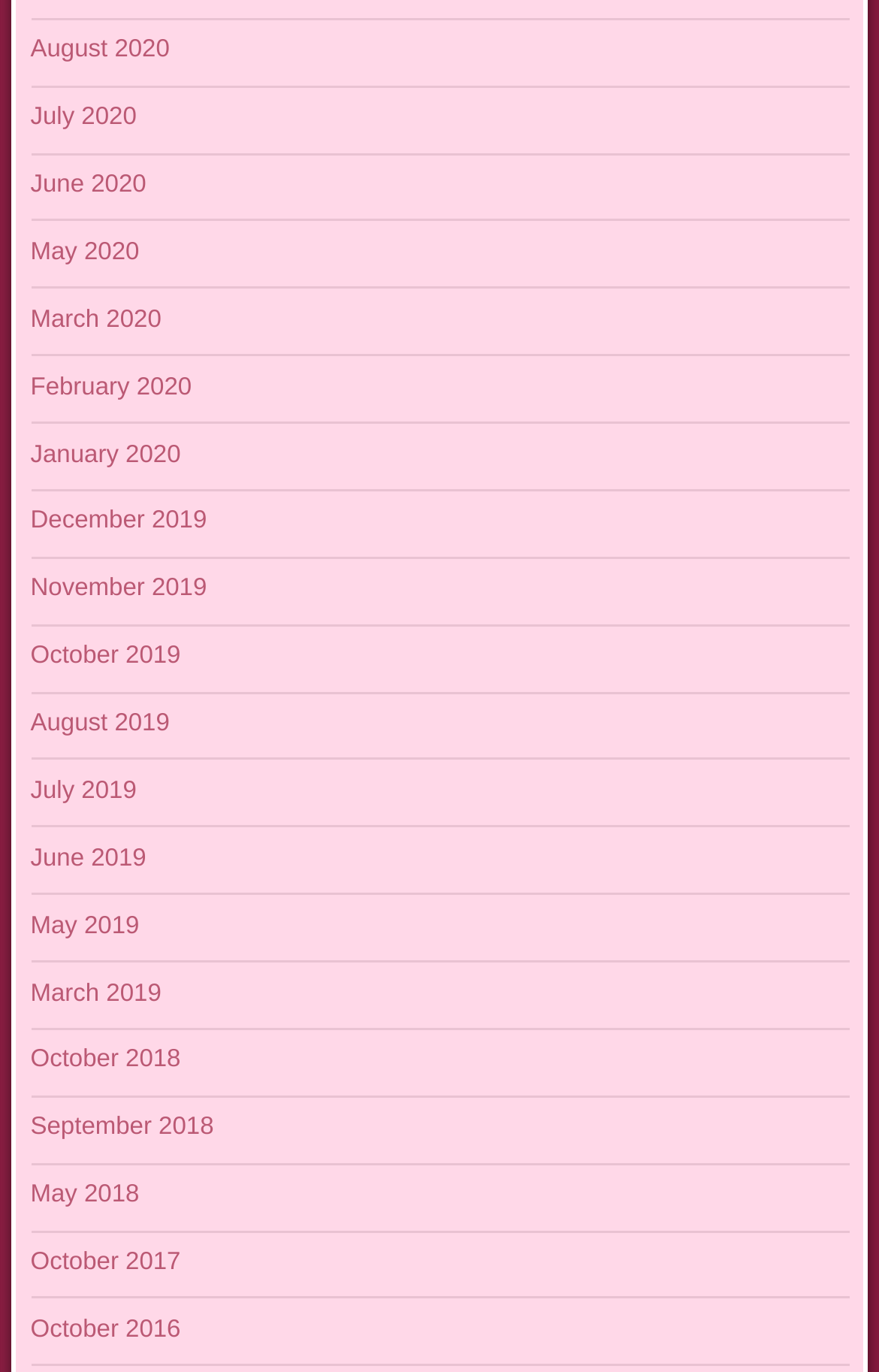What is the earliest month listed?
Please answer the question with a detailed and comprehensive explanation.

By examining the list of links, I found that the earliest month listed is October 2016, which is located at the bottom of the list.